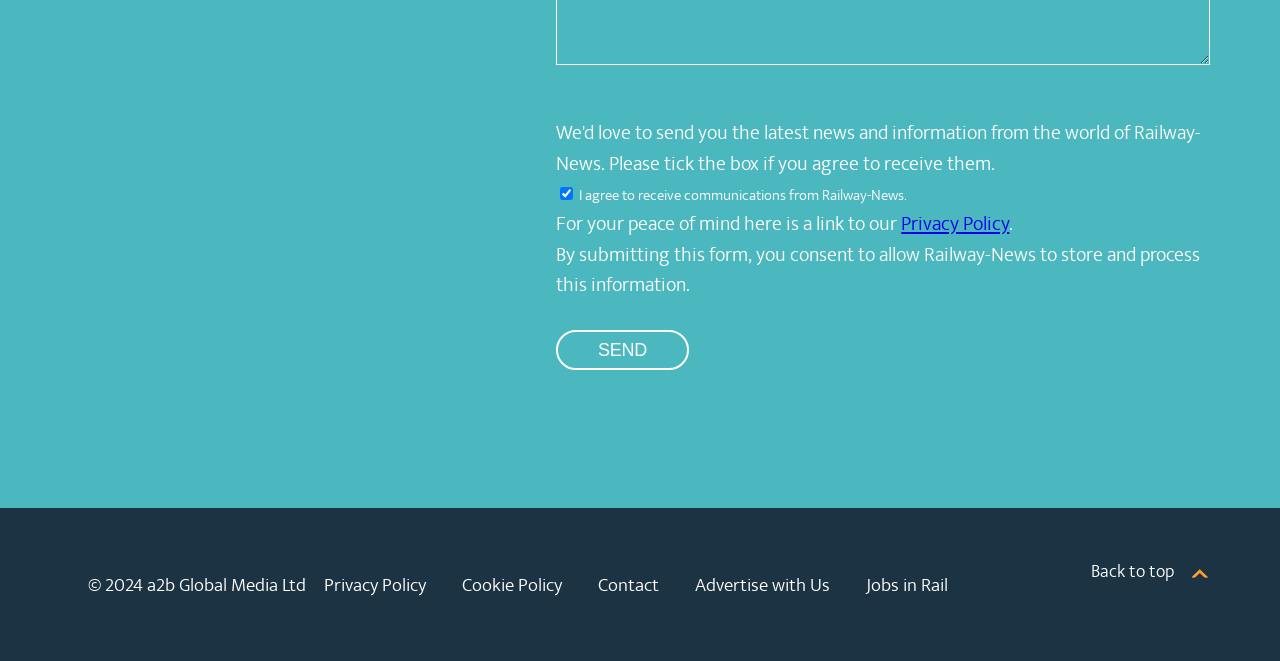Locate the bounding box coordinates of the clickable element to fulfill the following instruction: "Go to the Contact page". Provide the coordinates as four float numbers between 0 and 1 in the format [left, top, right, bottom].

[0.453, 0.836, 0.529, 0.934]